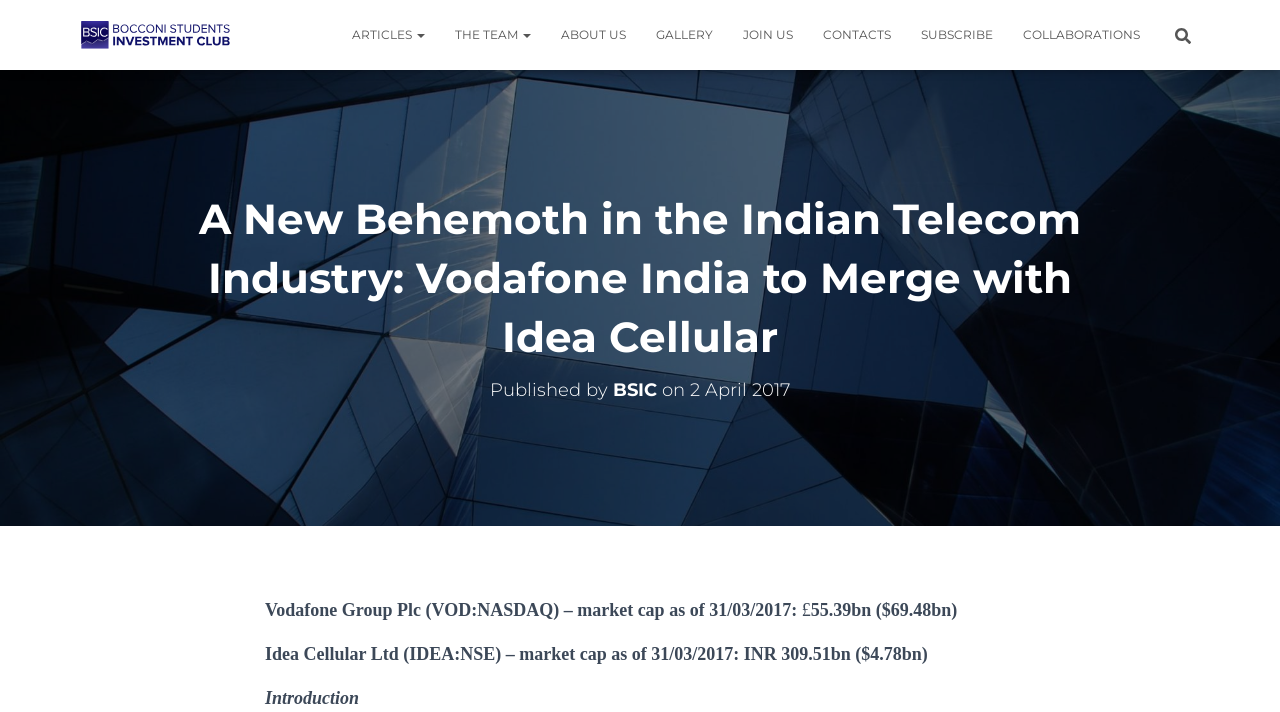Locate the bounding box coordinates of the UI element described by: "Login". Provide the coordinates as four float numbers between 0 and 1, formatted as [left, top, right, bottom].

None